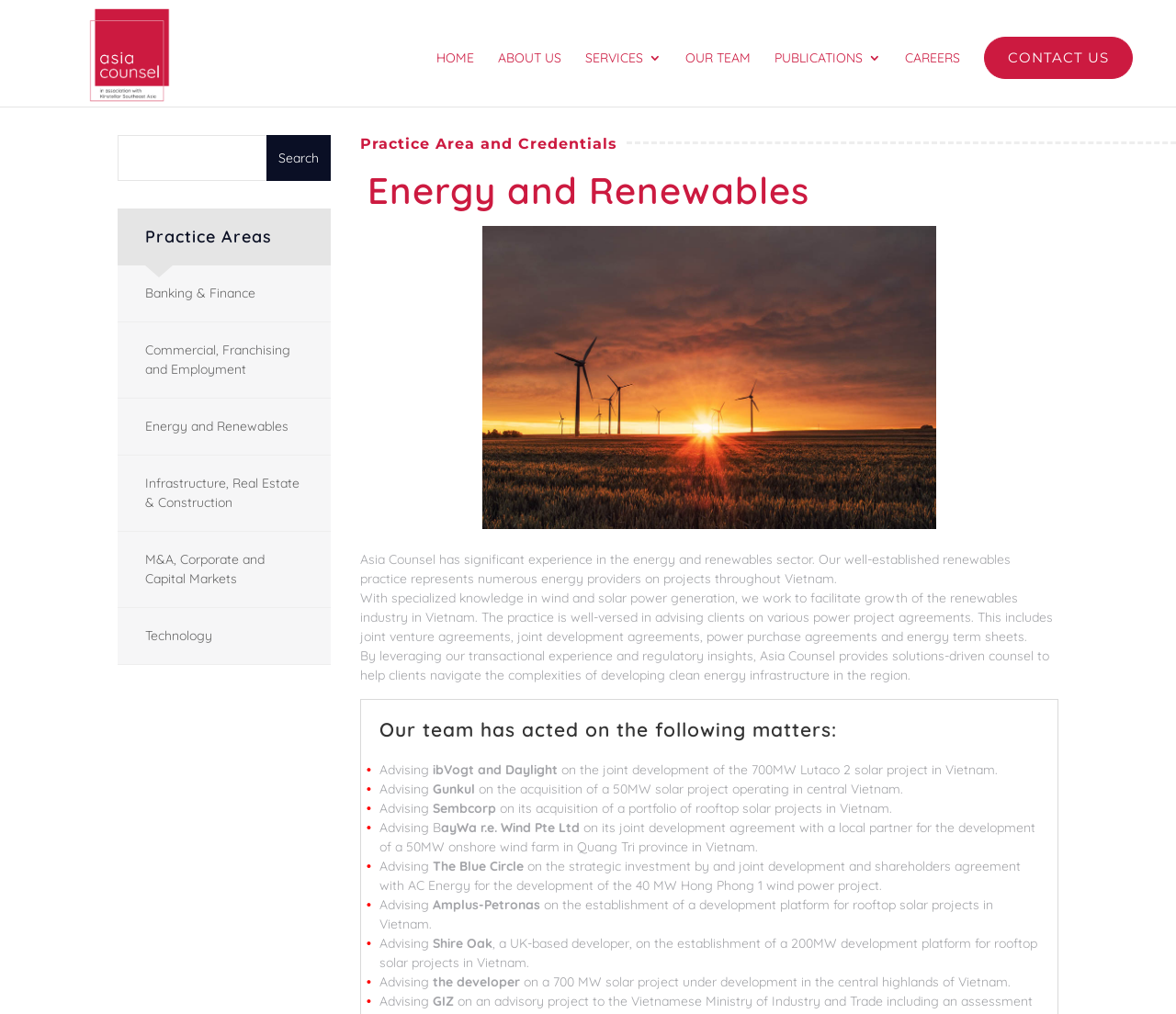How many projects are listed under 'Our team has acted on the following matters:'?
Please answer the question as detailed as possible.

I counted the number of StaticText elements under the heading 'Our team has acted on the following matters:' and found 8 project descriptions, each starting with 'Advising'.